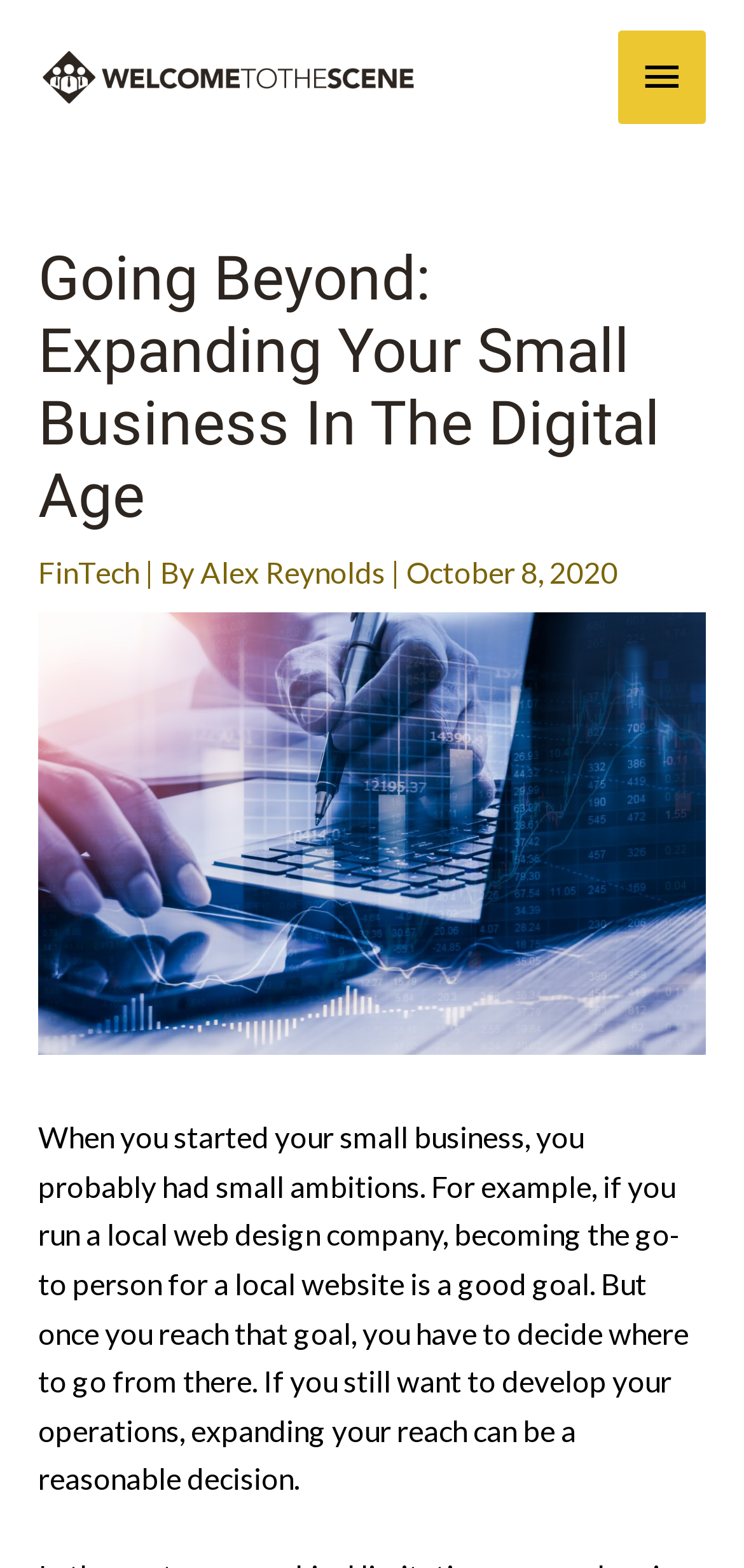Using the element description alt="welcometothescene.com logo", predict the bounding box coordinates for the UI element. Provide the coordinates in (top-left x, top-left y, bottom-right x, bottom-right y) format with values ranging from 0 to 1.

[0.051, 0.035, 0.564, 0.057]